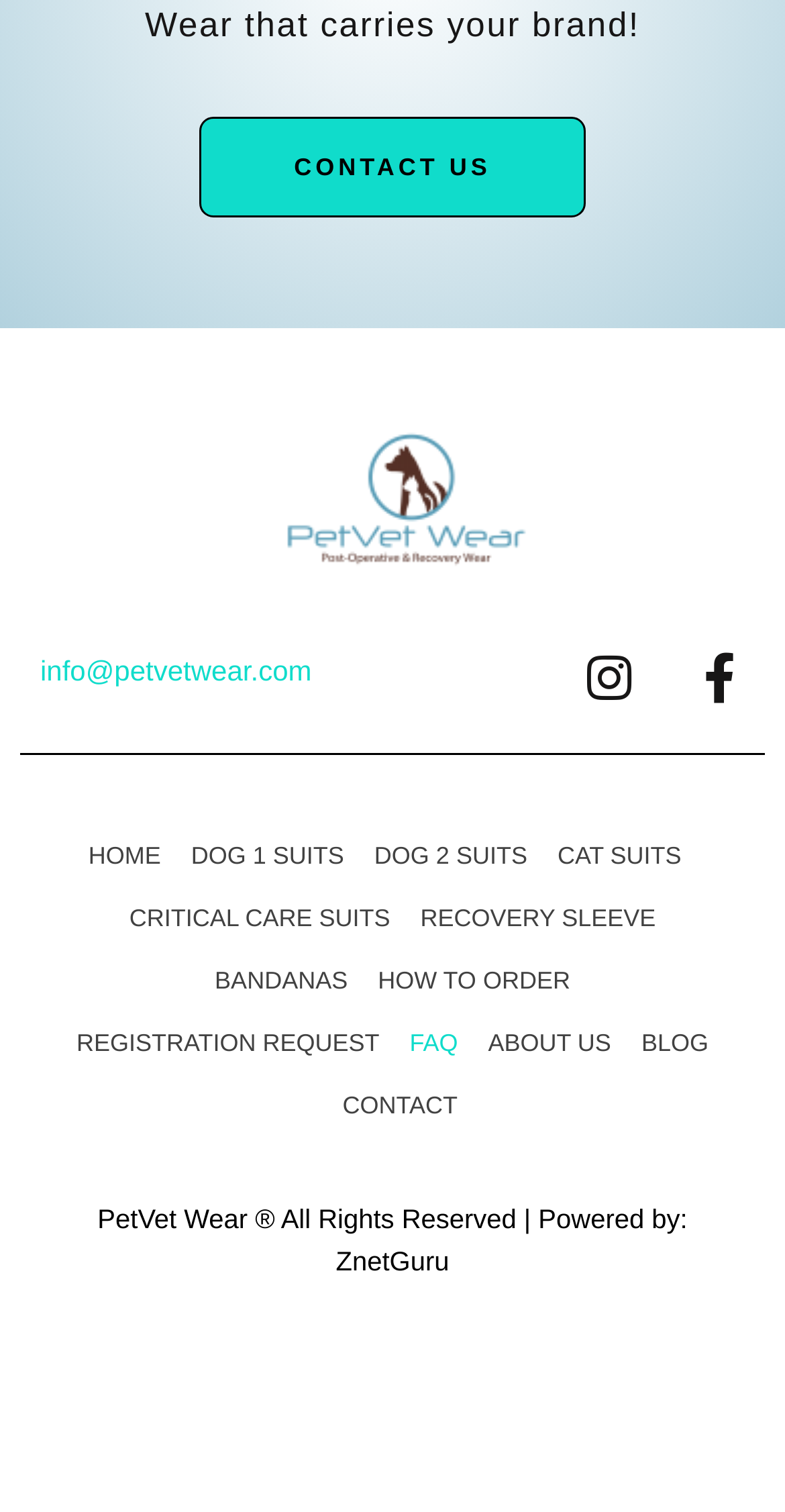Locate the bounding box coordinates of the element that needs to be clicked to carry out the instruction: "contact us". The coordinates should be given as four float numbers ranging from 0 to 1, i.e., [left, top, right, bottom].

None